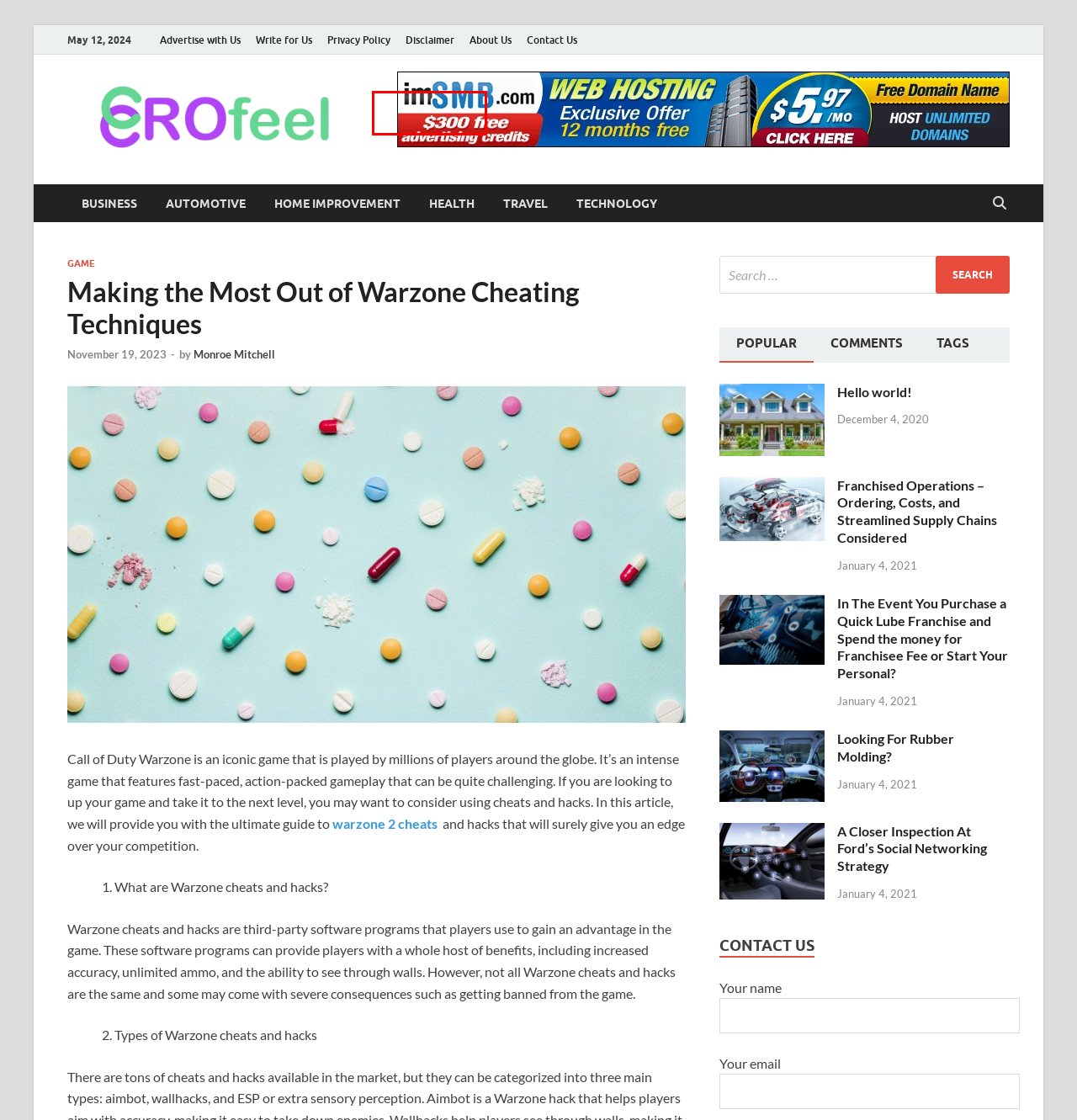Examine the screenshot of a webpage with a red bounding box around an element. Then, select the webpage description that best represents the new page after clicking the highlighted element. Here are the descriptions:
A. COD Warzone 2 Cheats 🎯 Speedhack, Godmode, Aimbot, Speedhack ⚡
B. Write for Us - EroFeel
C. Game Archives - EroFeel
D. Travel Archives - EroFeel
E. Contact Us - EroFeel
F. Business Archives - EroFeel
G. Ero Feel | Sensational News and Stories That Evoke Feelings
H. Technology Archives - EroFeel

G